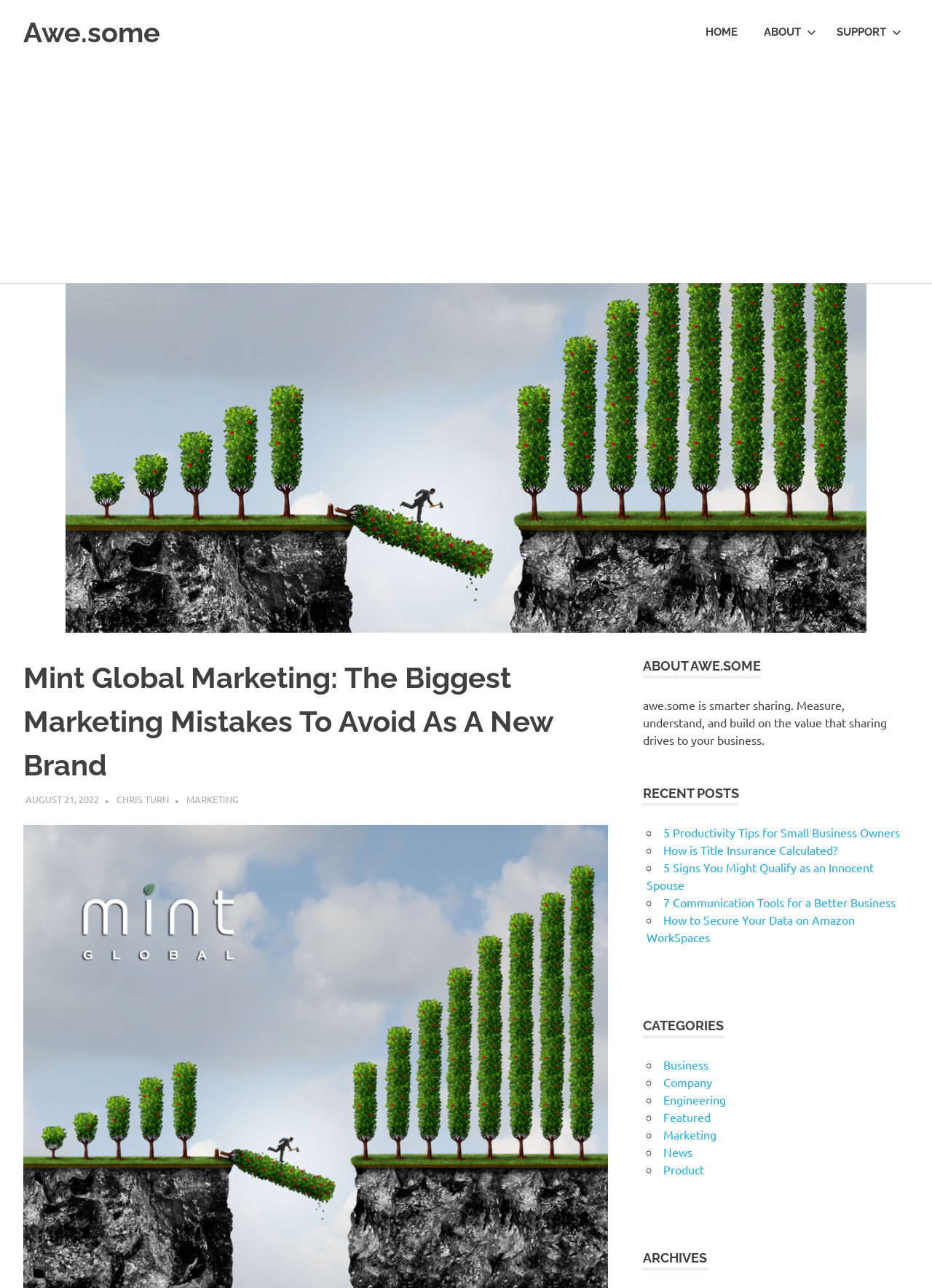Could you indicate the bounding box coordinates of the region to click in order to complete this instruction: "Visit the 'ABOUT' page".

[0.805, 0.009, 0.884, 0.042]